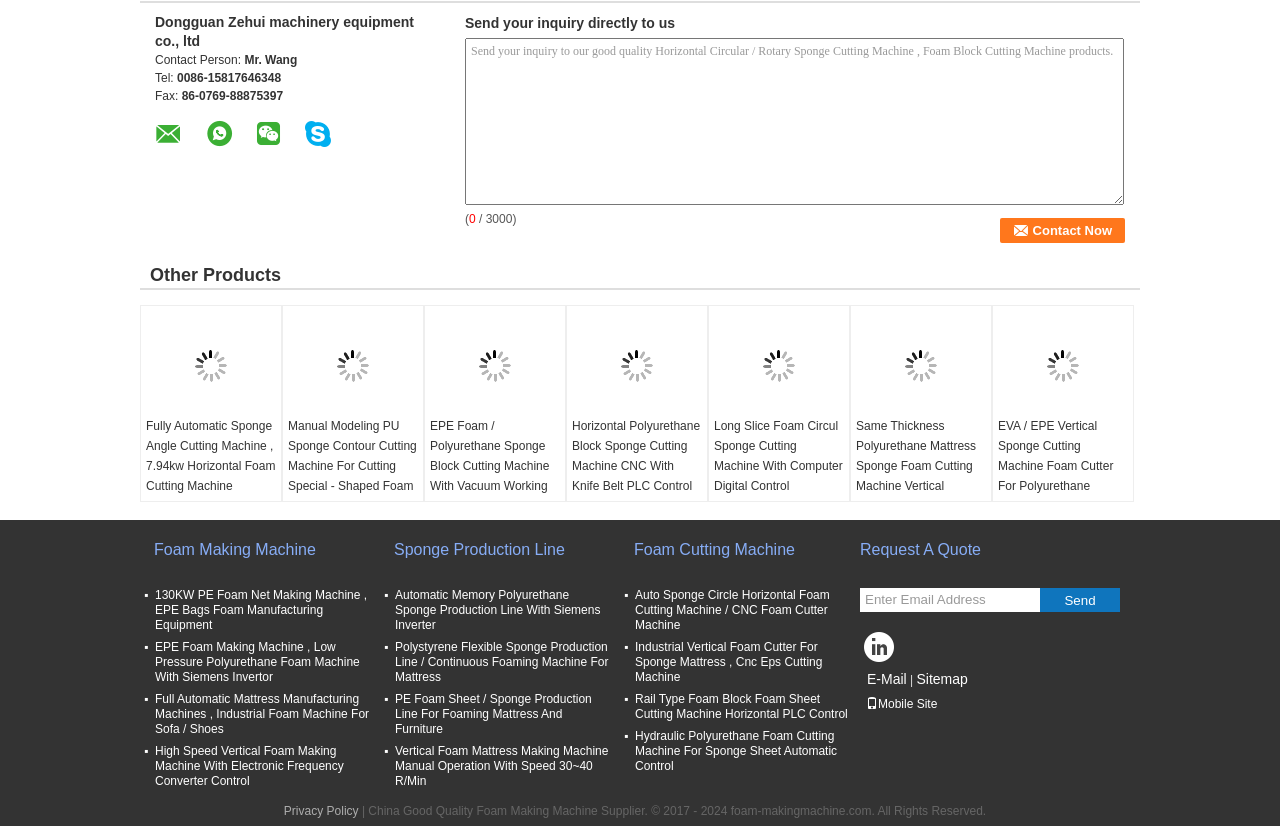Can you specify the bounding box coordinates of the area that needs to be clicked to fulfill the following instruction: "Request A Quote"?

[0.672, 0.655, 0.766, 0.676]